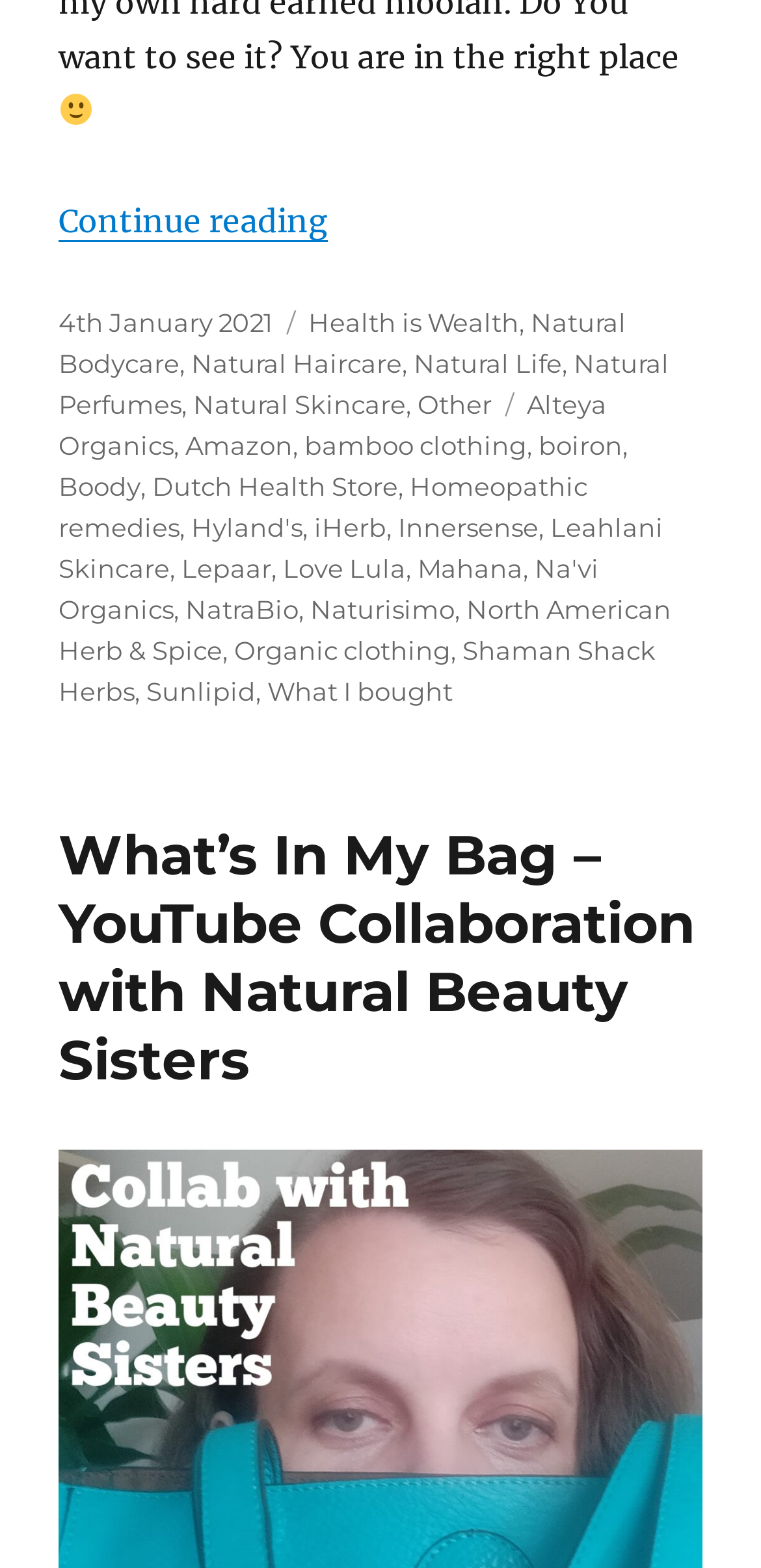Please identify the bounding box coordinates of the element's region that needs to be clicked to fulfill the following instruction: "Click on the 'Continue reading “What I have been buying – Natural & Organic Products – Green Life In Dublin”' link". The bounding box coordinates should consist of four float numbers between 0 and 1, i.e., [left, top, right, bottom].

[0.077, 0.128, 0.431, 0.153]